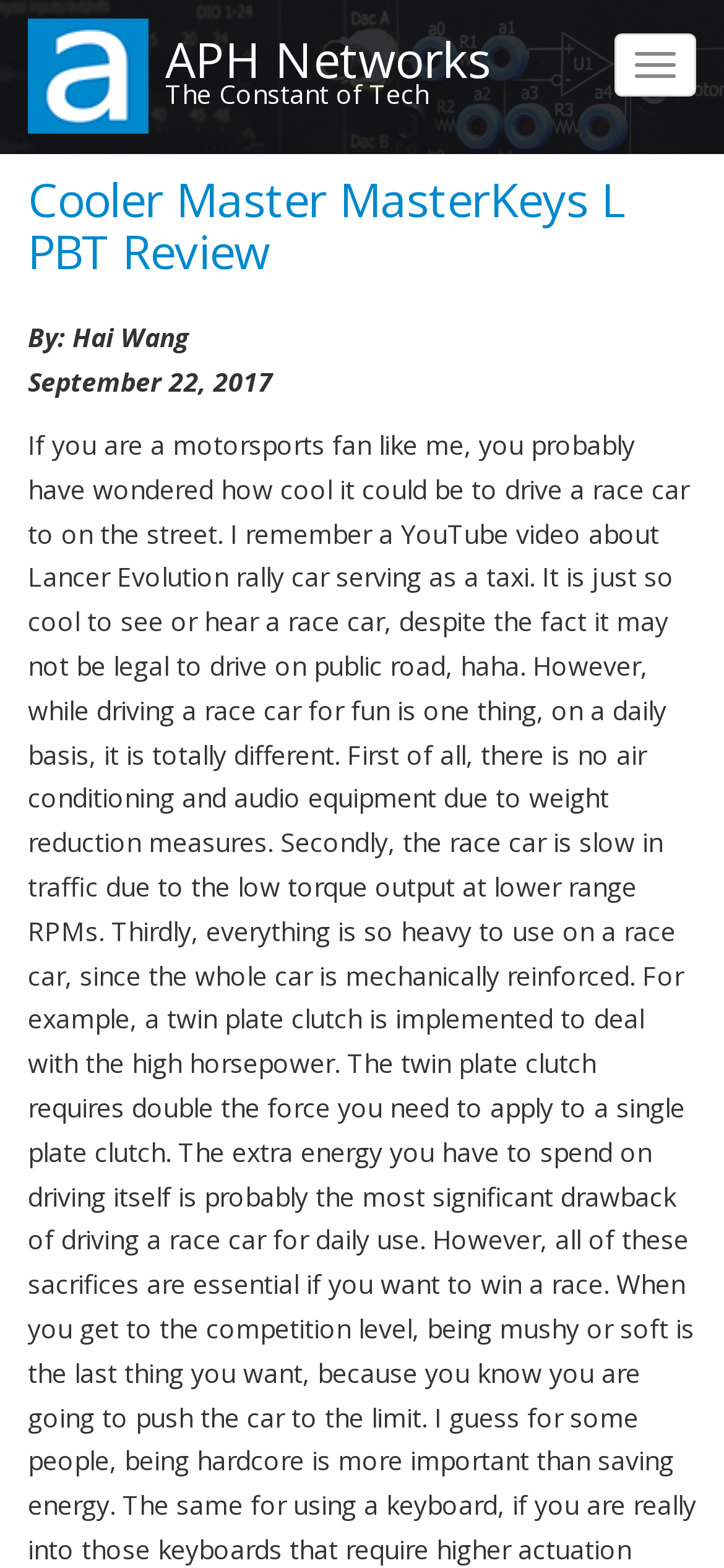Please determine the heading text of this webpage.

Cooler Master MasterKeys L PBT Review